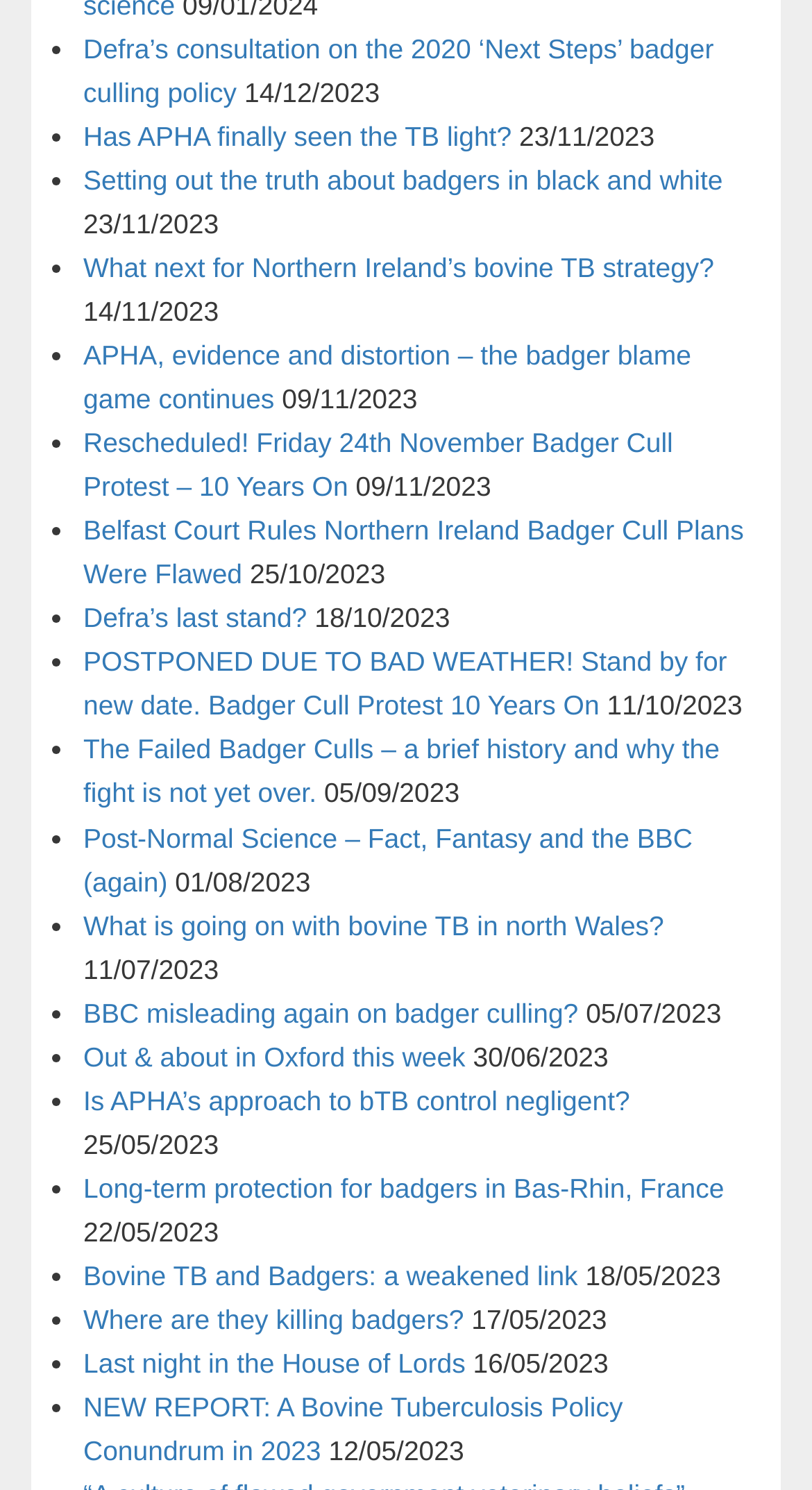How many list markers are on this webpage?
Based on the image, provide your answer in one word or phrase.

27